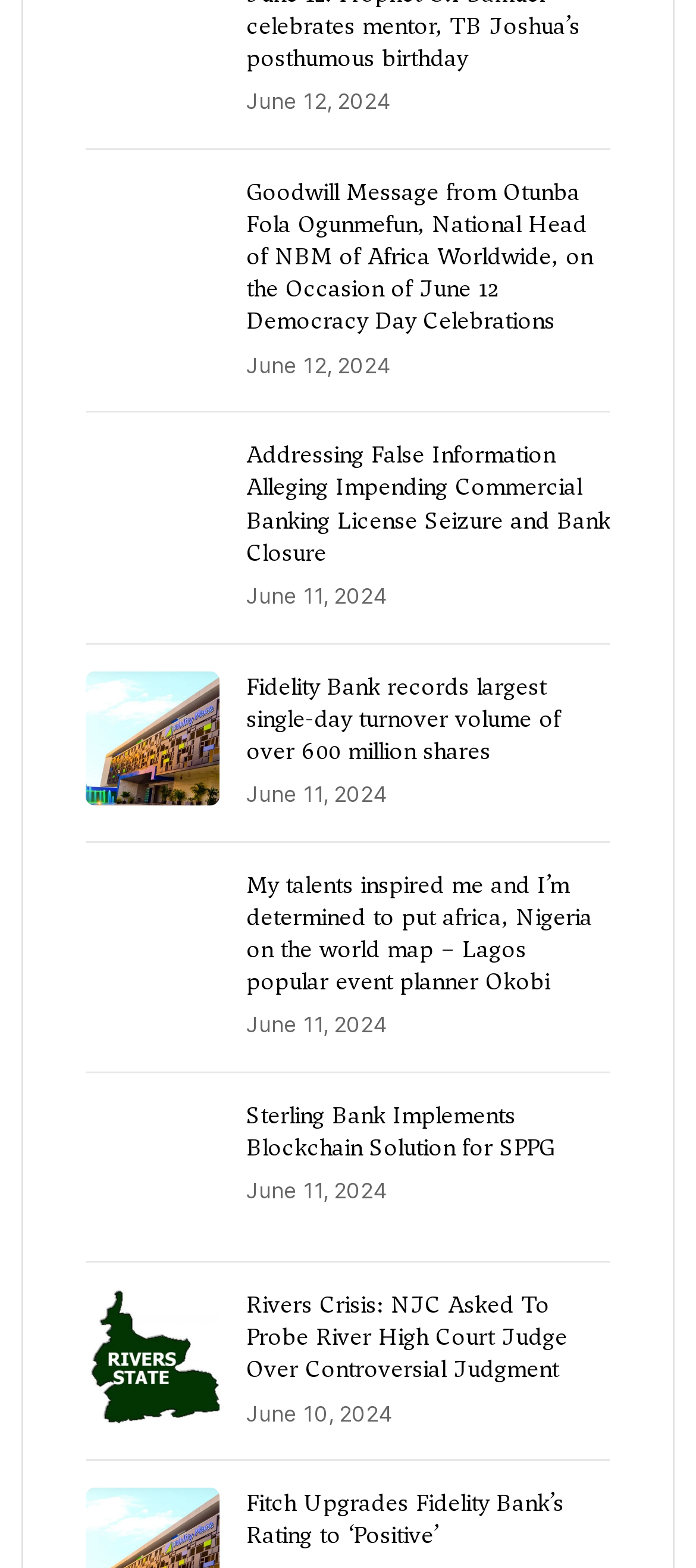Provide a brief response to the question below using a single word or phrase: 
How many news articles are on this webpage?

8